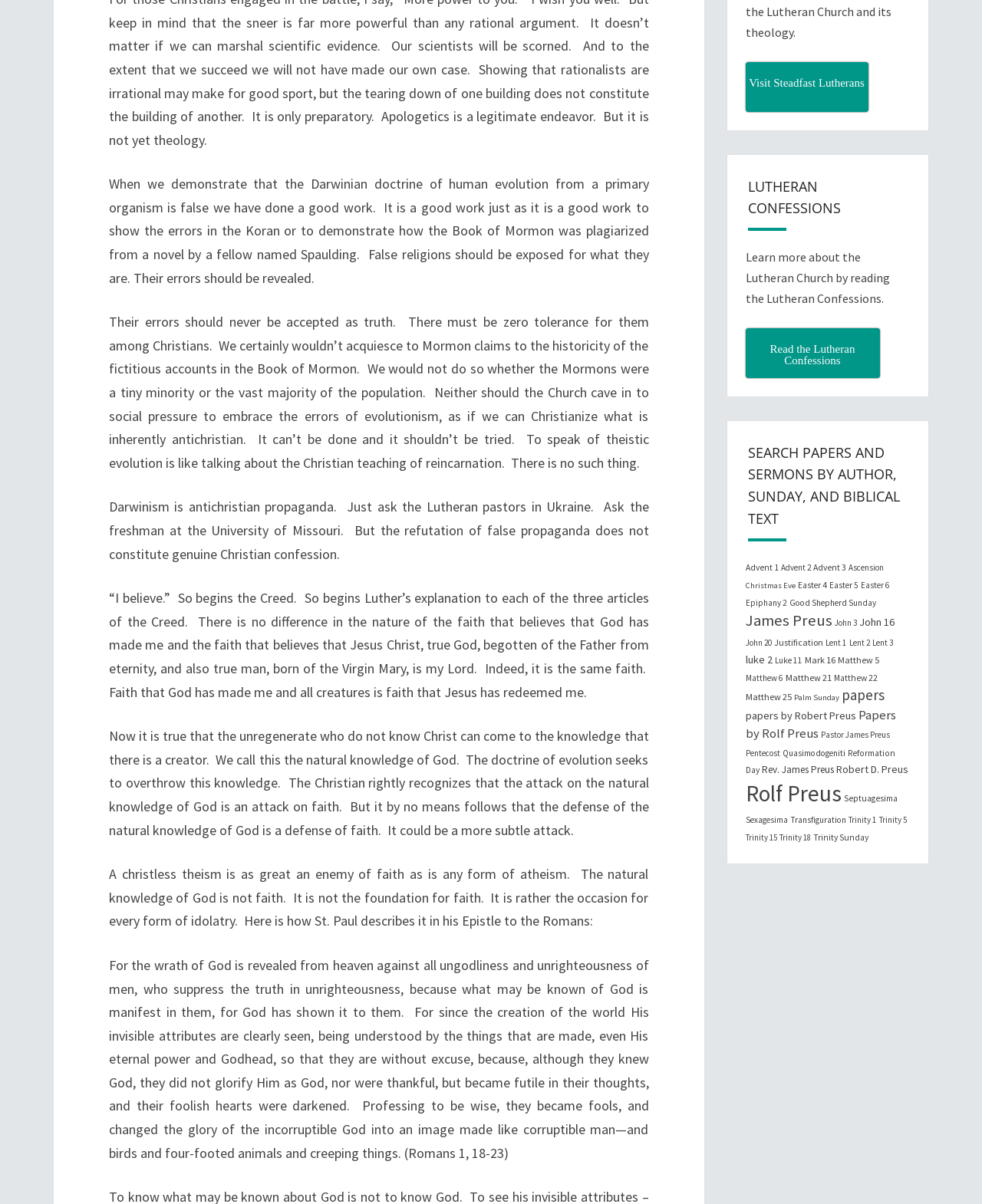Provide the bounding box coordinates of the UI element that matches the description: "Papers by Rolf Preus".

[0.759, 0.587, 0.912, 0.616]